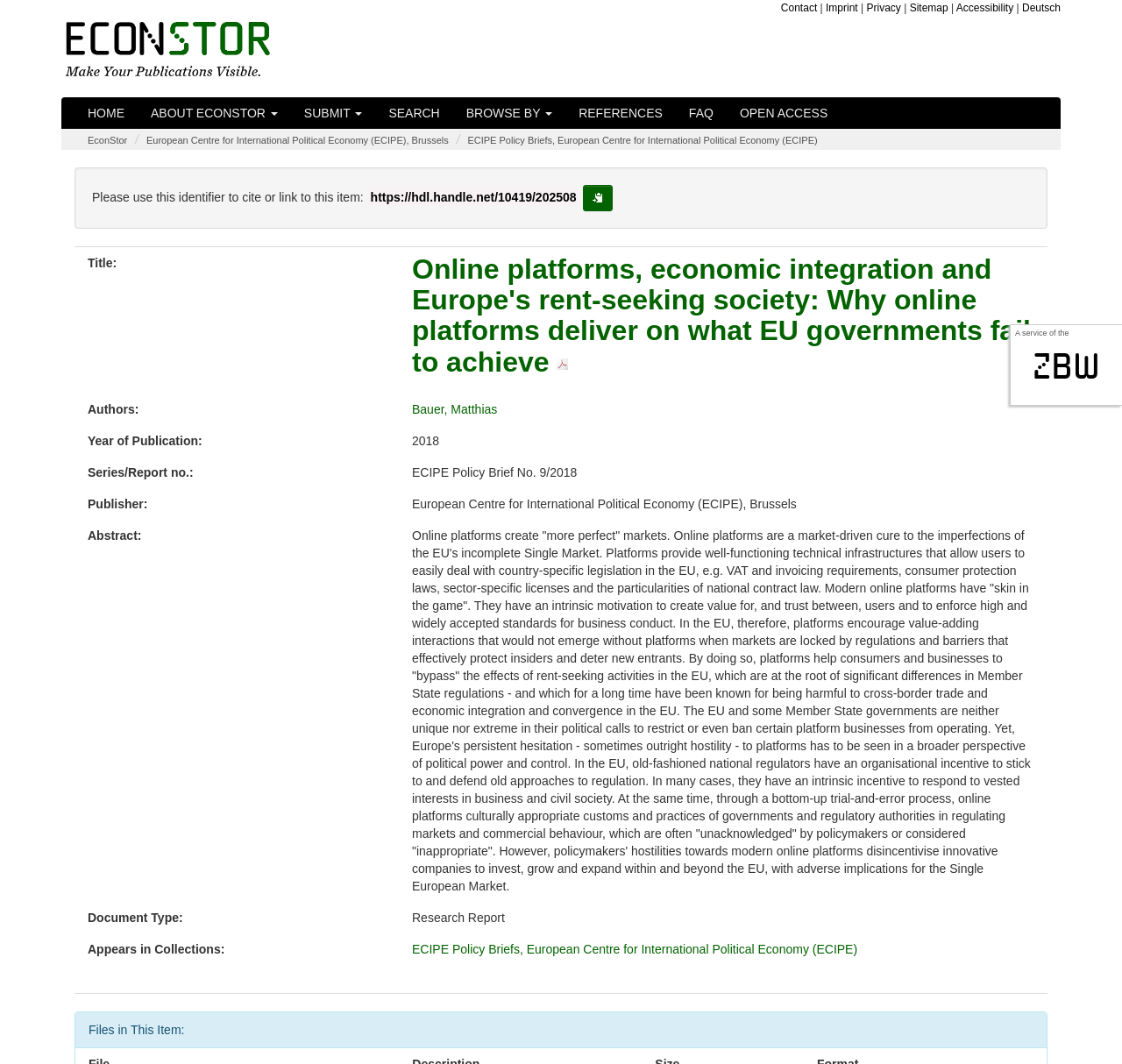What is the name of the service provider?
Analyze the image and deliver a detailed answer to the question.

The name of the service provider is ZBW, which is mentioned in the link 'zbw' with bounding box coordinates [0.92, 0.324, 0.98, 0.365].